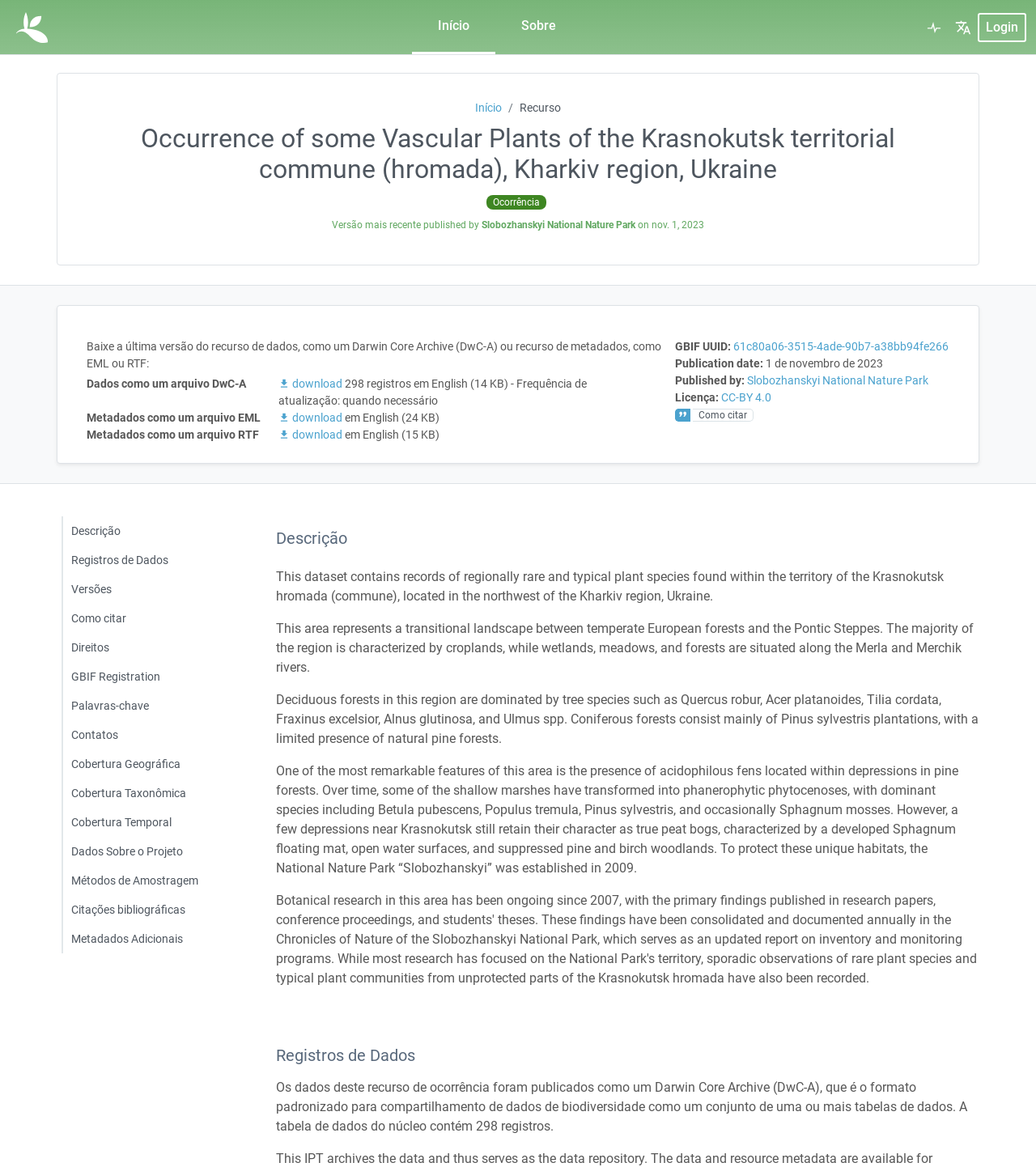Please determine the bounding box coordinates for the element with the description: "Versões".

[0.059, 0.492, 0.229, 0.517]